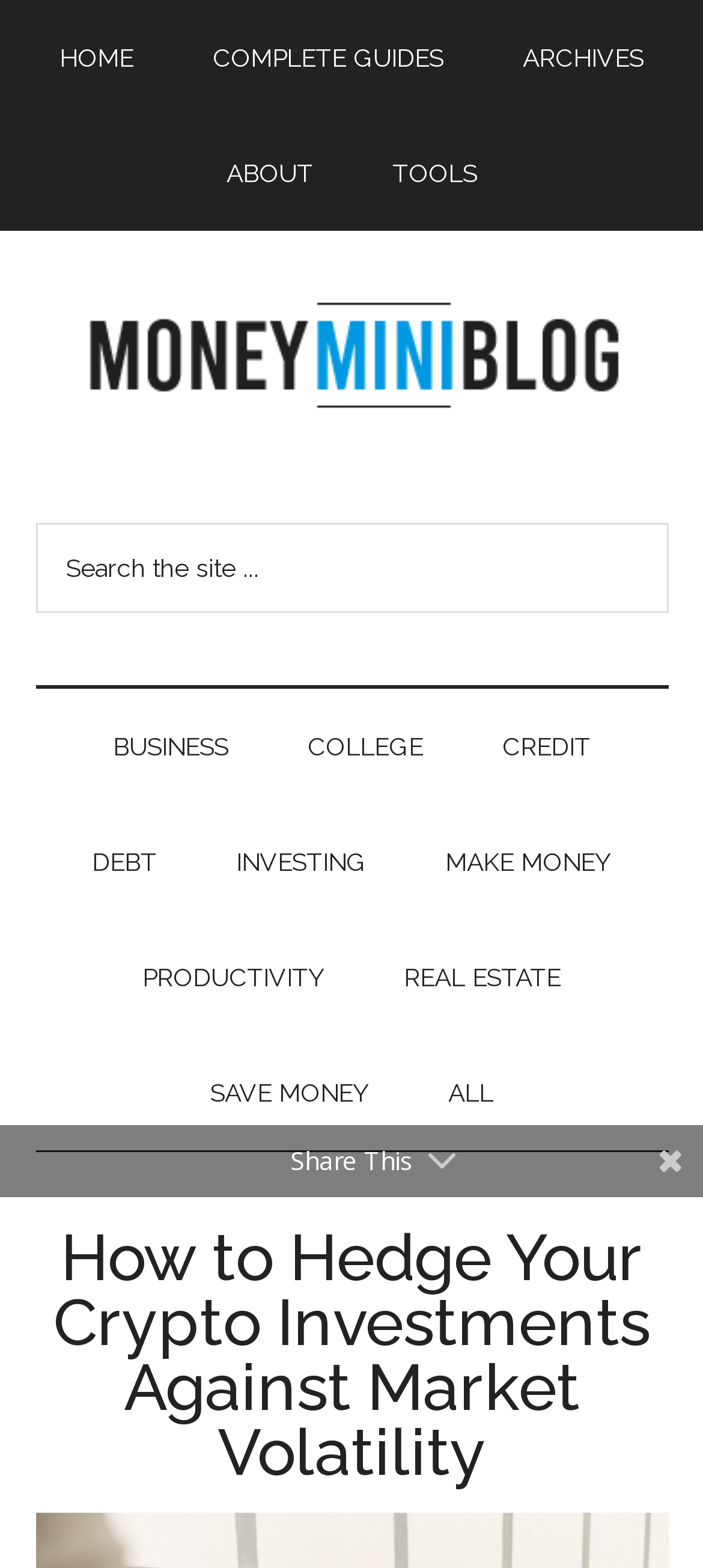Please provide a detailed answer to the question below based on the screenshot: 
What is the name of the website?

I determined the name of the website by looking at the link element with the text 'MoneyMiniBlog' and an image with the same name, which suggests that it is the website's logo and name.